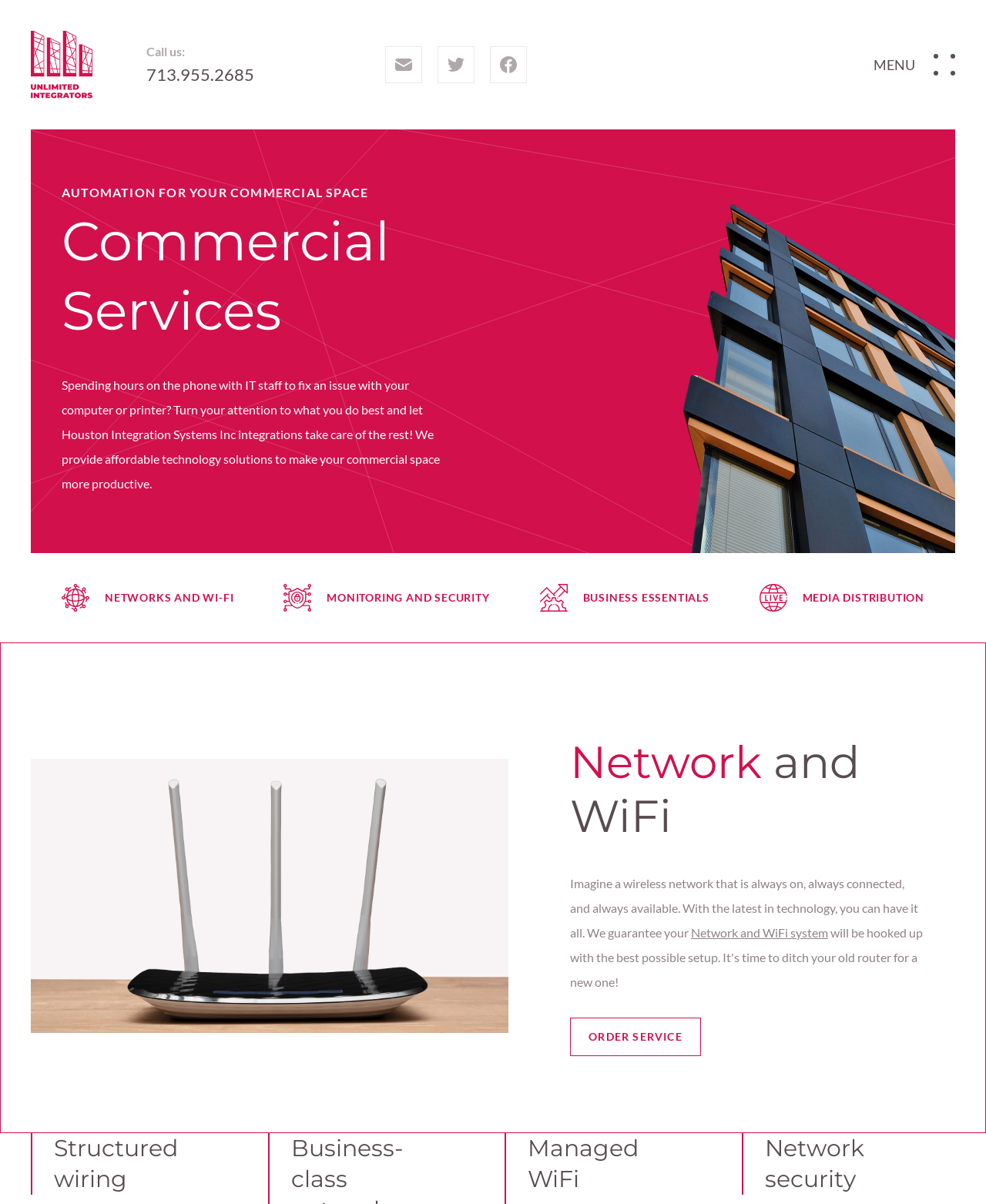Please identify the bounding box coordinates of the clickable region that I should interact with to perform the following instruction: "Call the phone number". The coordinates should be expressed as four float numbers between 0 and 1, i.e., [left, top, right, bottom].

[0.148, 0.054, 0.258, 0.07]